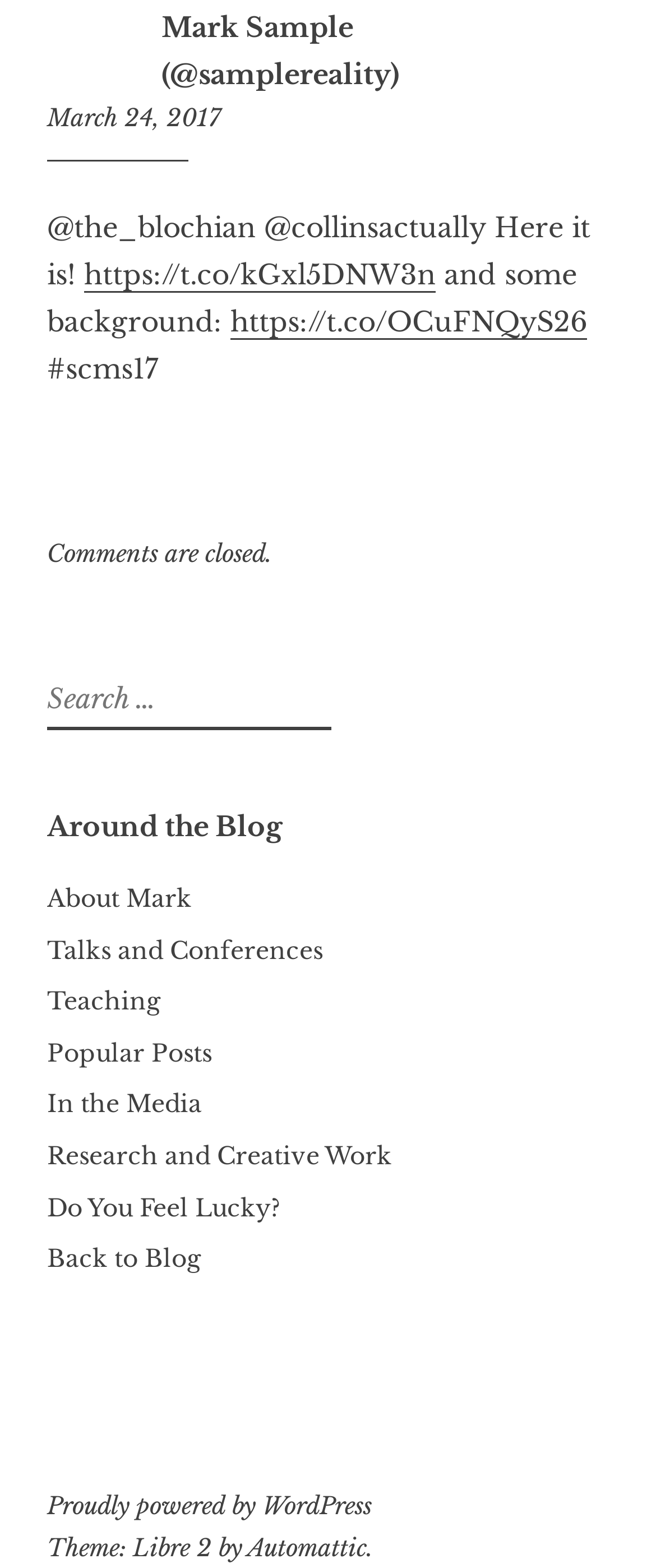Please determine the bounding box coordinates for the element that should be clicked to follow these instructions: "View the Teaching page".

[0.072, 0.629, 0.244, 0.648]